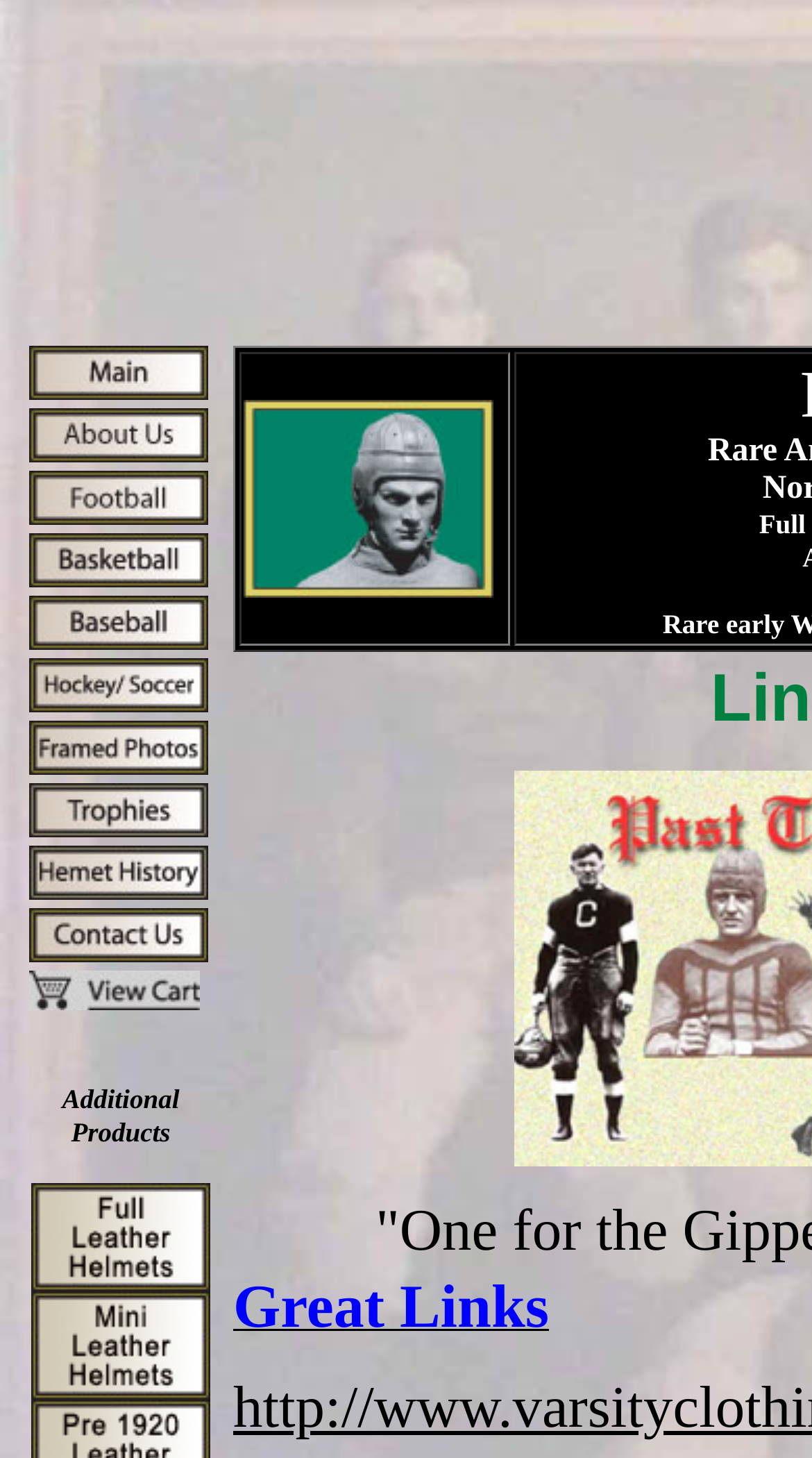What types of leather helmets are available?
Refer to the image and offer an in-depth and detailed answer to the question.

Based on the webpage, there are two types of leather helmets available: Full Leather Helmets and Mini Leather Helmets. This can be inferred from the links and images on the webpage, which show these two types of helmets.